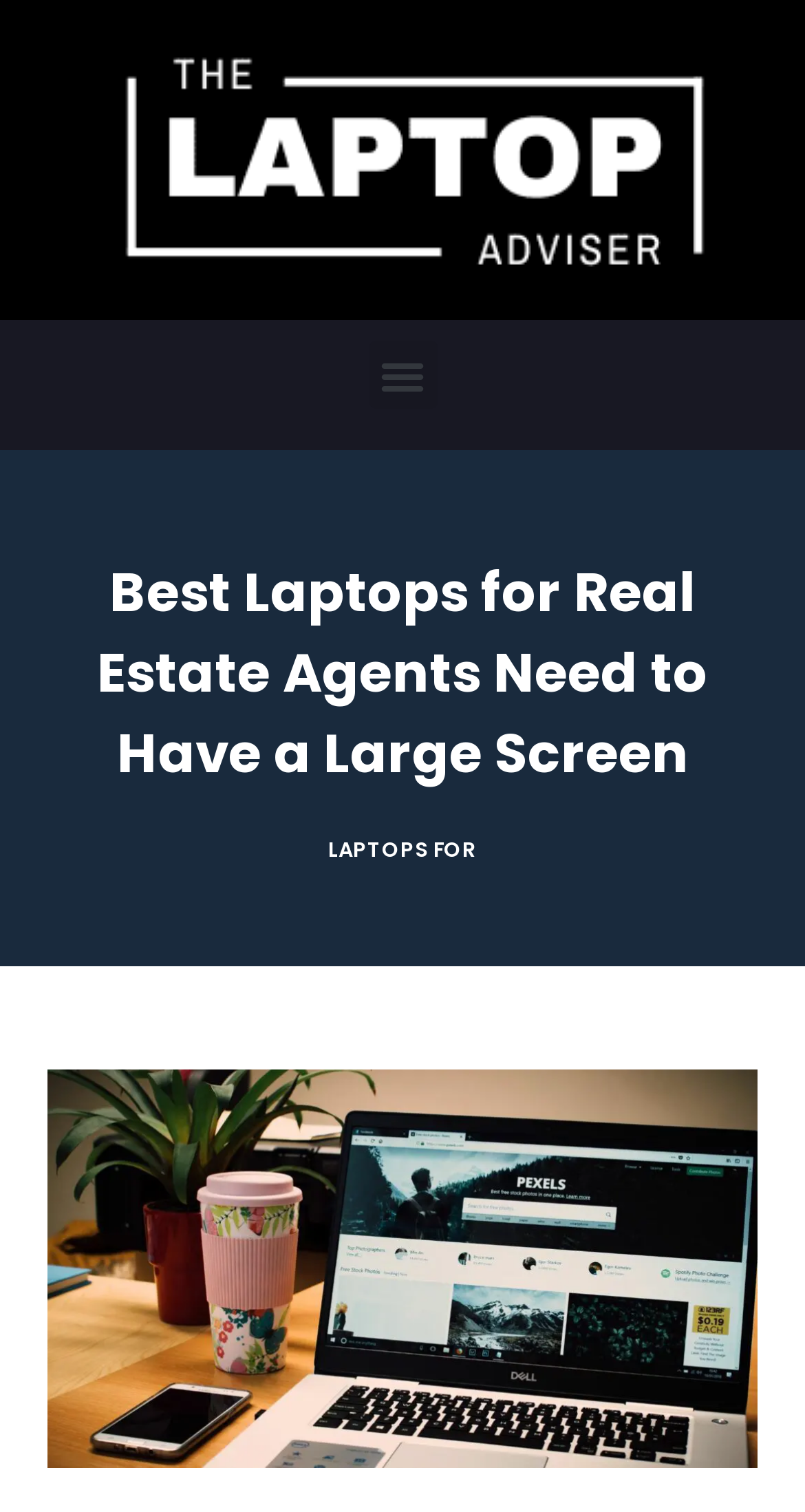Calculate the bounding box coordinates for the UI element based on the following description: "Skip to content". Ensure the coordinates are four float numbers between 0 and 1, i.e., [left, top, right, bottom].

[0.0, 0.0, 0.103, 0.027]